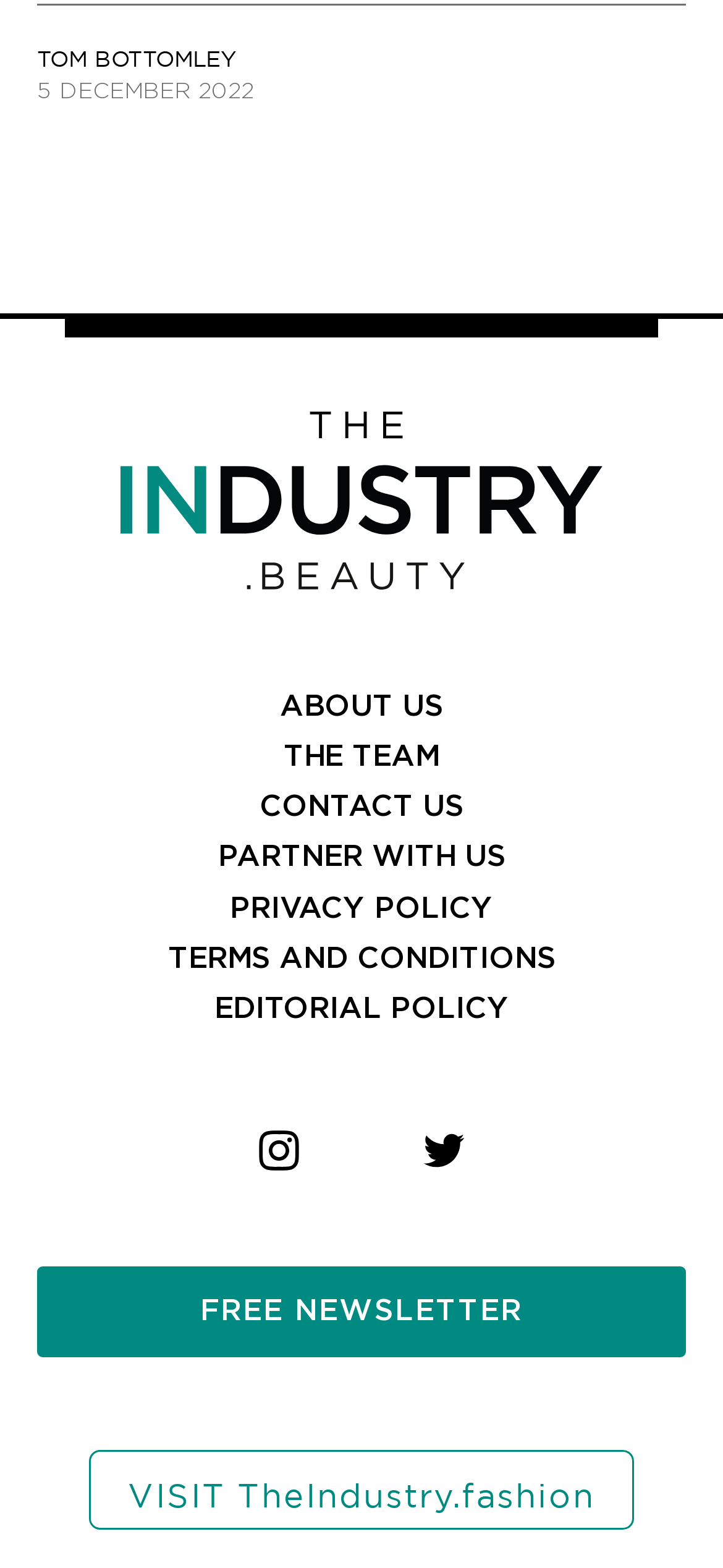Determine the bounding box coordinates of the region to click in order to accomplish the following instruction: "Click on ABOUT US". Provide the coordinates as four float numbers between 0 and 1, specifically [left, top, right, bottom].

[0.336, 0.435, 0.664, 0.467]